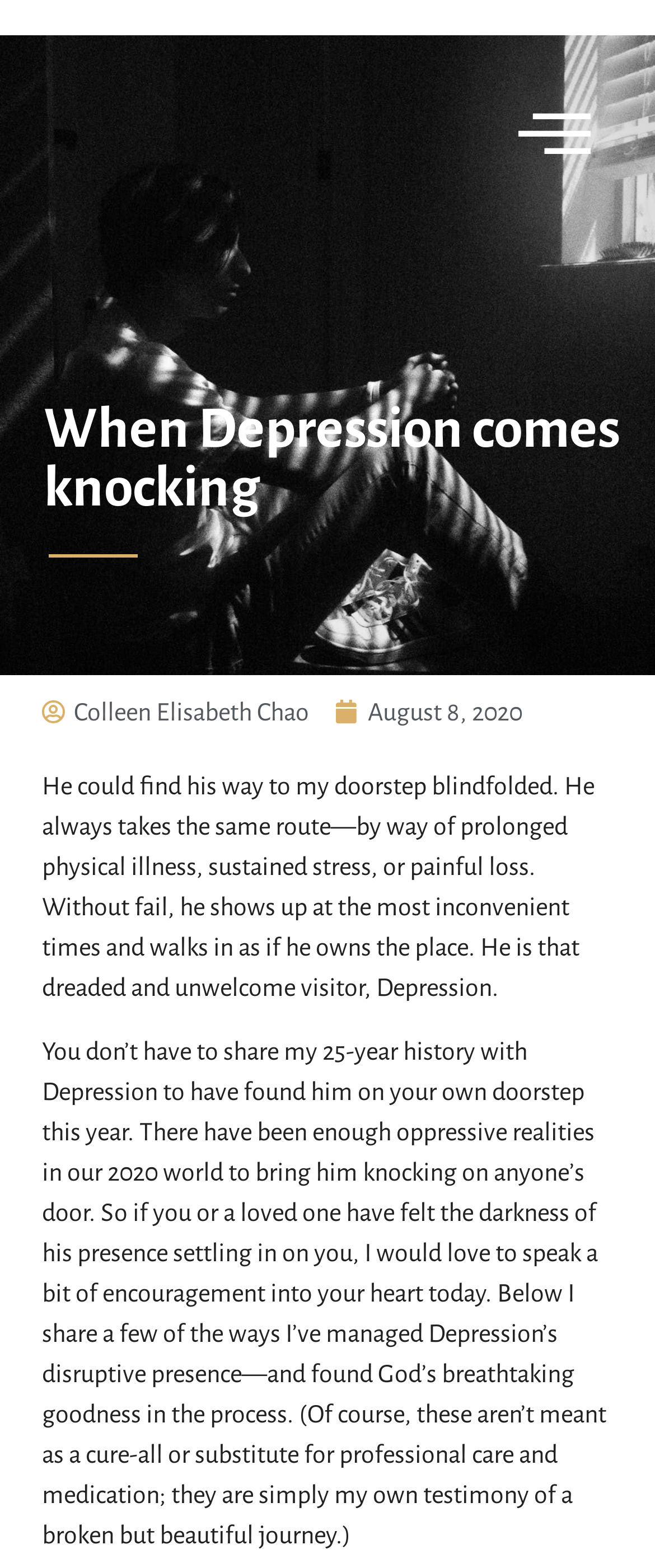Provide a brief response to the question below using one word or phrase:
Who is the author of this article?

Colleen Elisabeth Chao